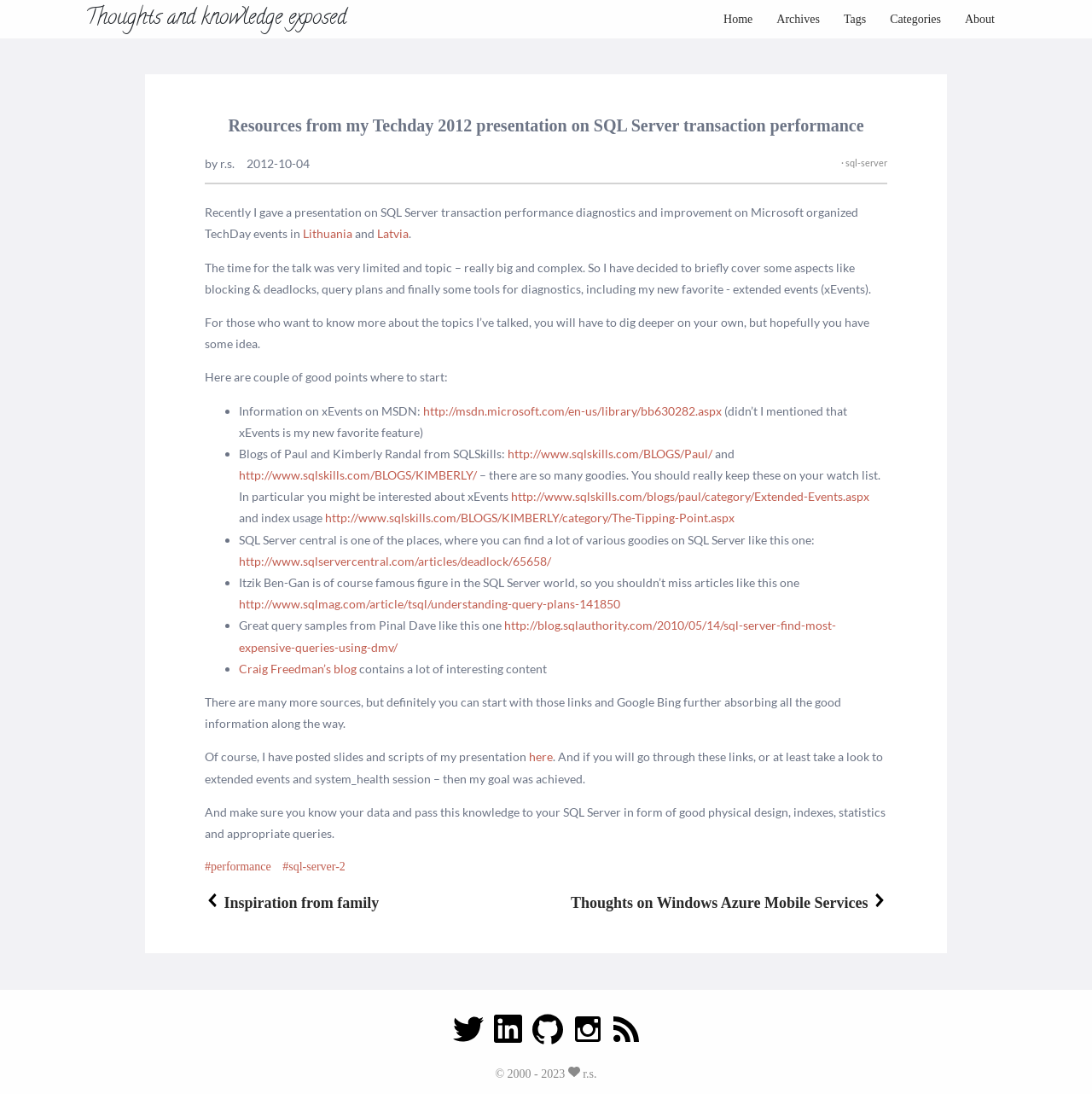What is the purpose of the links provided?
Please provide a comprehensive answer based on the contents of the image.

The links provided in the article are intended to provide more information on the topics discussed, such as xEvents, query plans, and index usage, and to serve as a starting point for further learning.